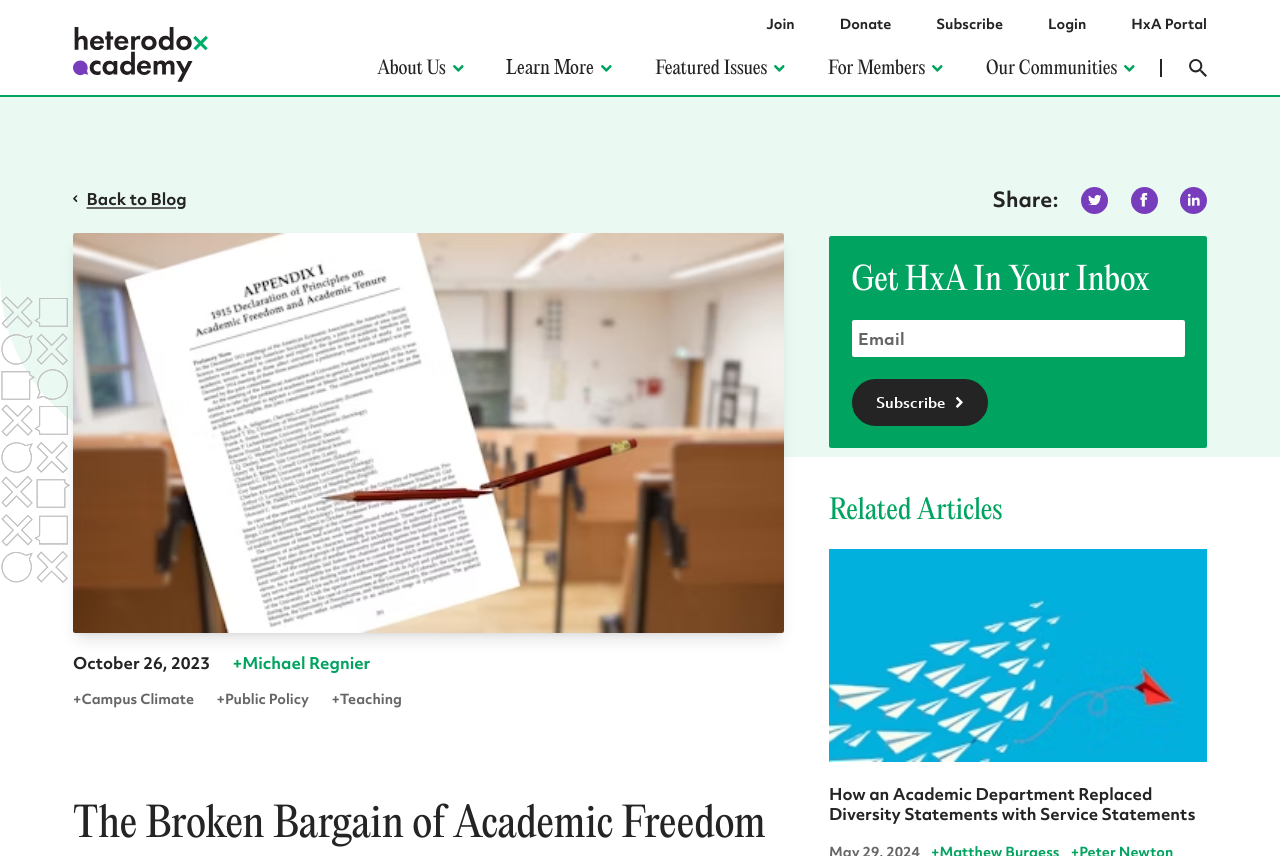Calculate the bounding box coordinates of the UI element given the description: "Viewpoint DiversityA difference in views.".

[0.287, 0.163, 0.482, 0.221]